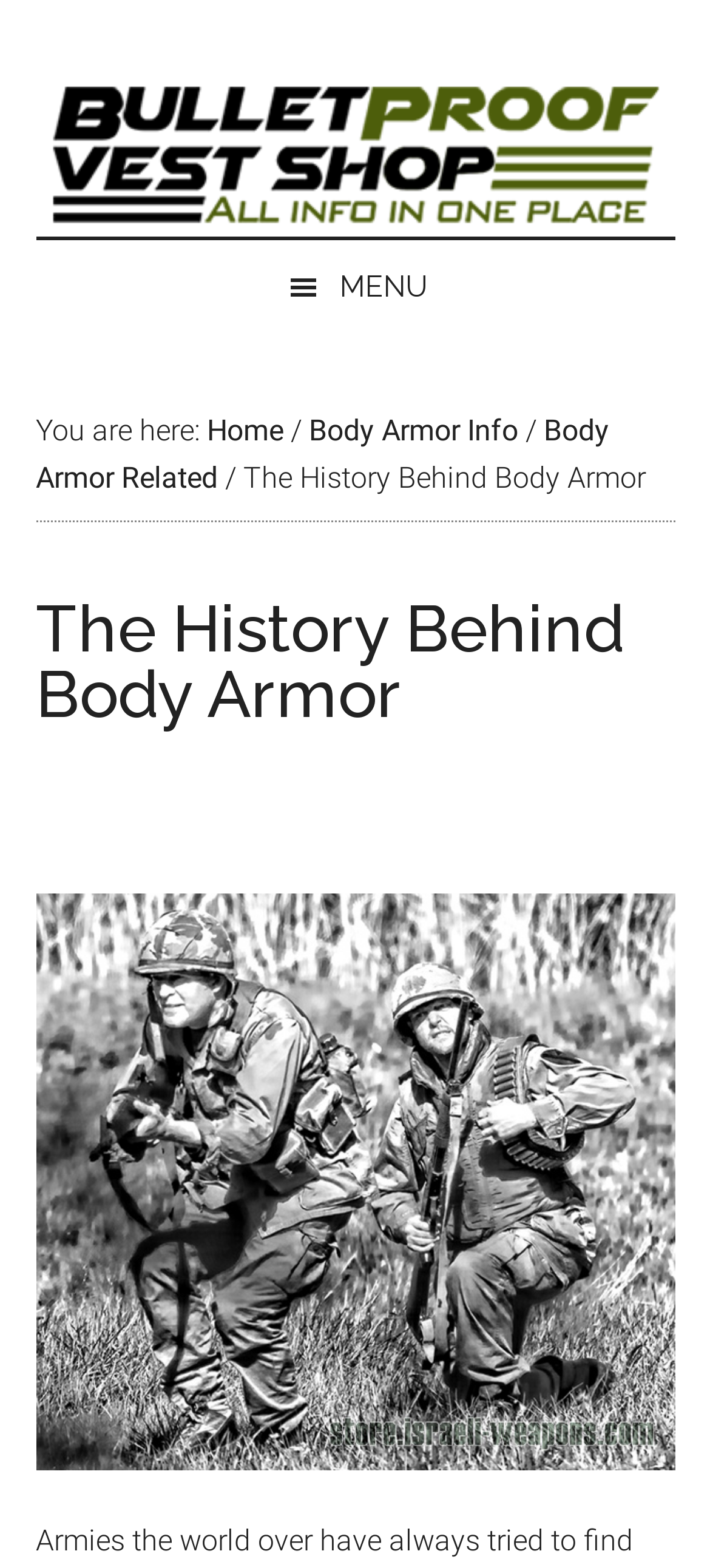Identify the bounding box of the UI element described as follows: "Home". Provide the coordinates as four float numbers in the range of 0 to 1 [left, top, right, bottom].

[0.291, 0.263, 0.399, 0.285]